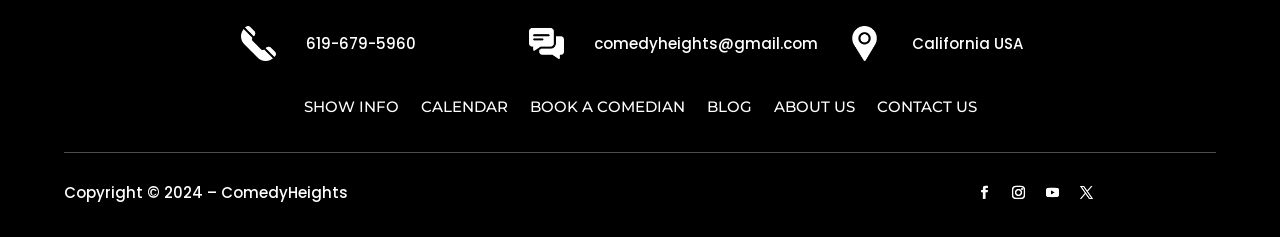Please find the bounding box coordinates of the element that needs to be clicked to perform the following instruction: "read blog posts". The bounding box coordinates should be four float numbers between 0 and 1, represented as [left, top, right, bottom].

[0.552, 0.424, 0.587, 0.515]